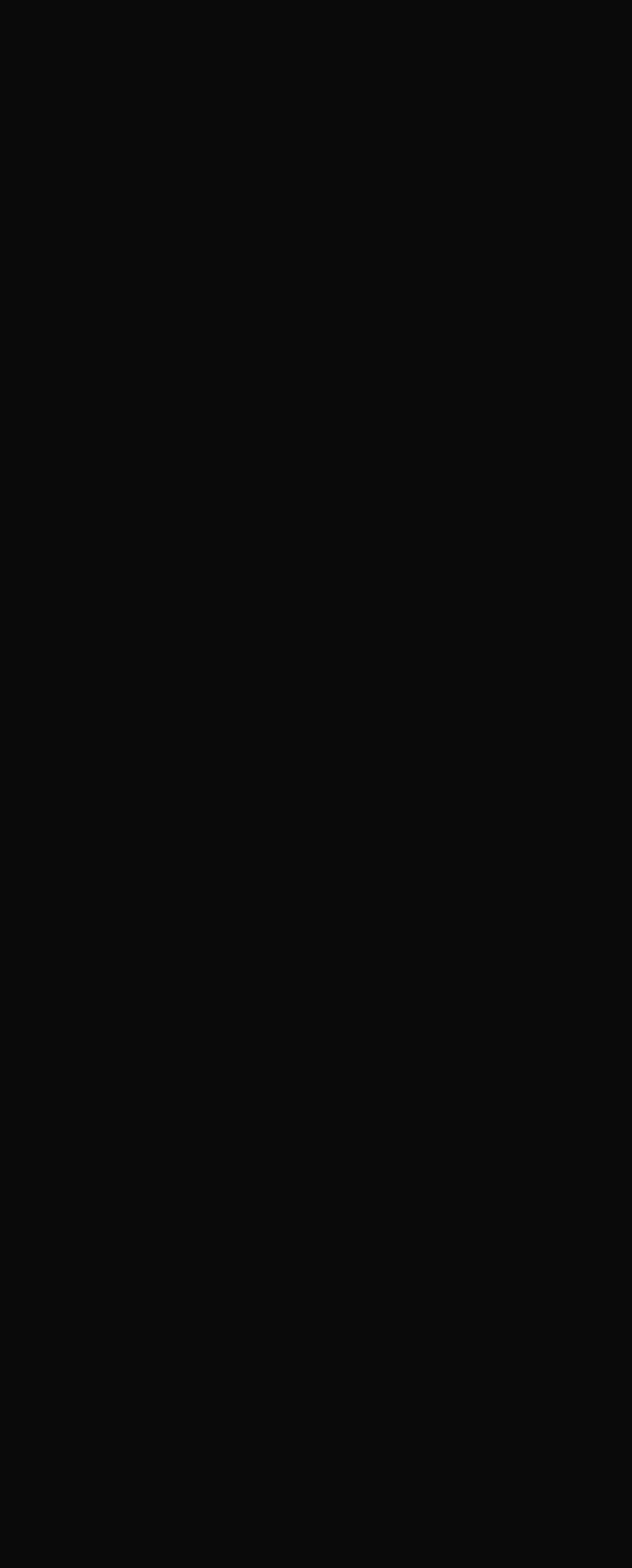Is the webpage related to e-commerce?
Refer to the image and offer an in-depth and detailed answer to the question.

I did not find any evidence of product listings, prices, or shopping-related elements on the webpage. Therefore, I concluded that the webpage is not related to e-commerce.